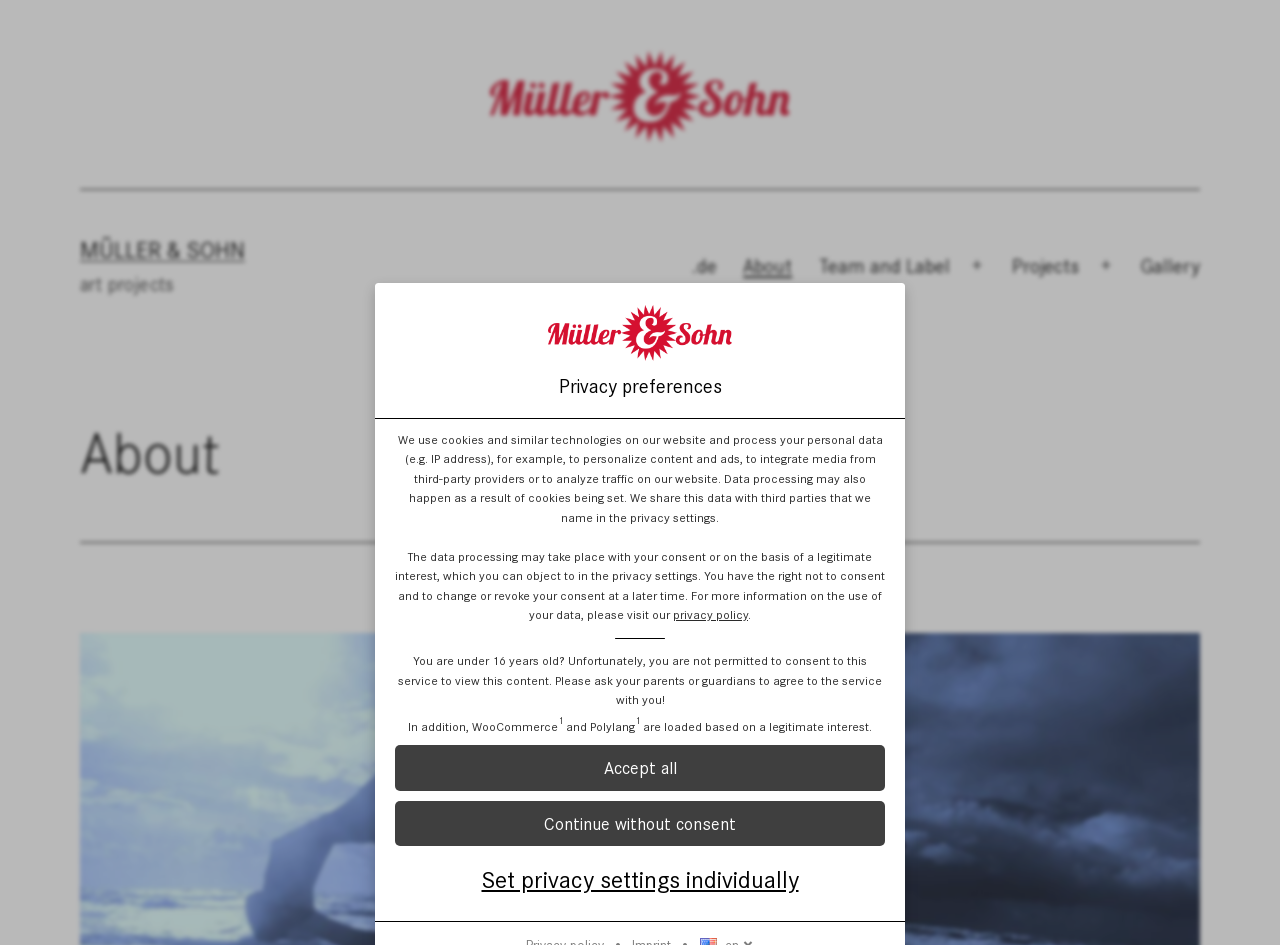What is the minimum age requirement to consent to the service?
Answer the question in as much detail as possible.

The webpage states that 'You are under 16 years old? Unfortunately, you are not permitted to consent to this service to view this content. Please ask your parents or guardians to agree to the service with you!' This implies that the minimum age requirement to consent to the service is 16 years old.